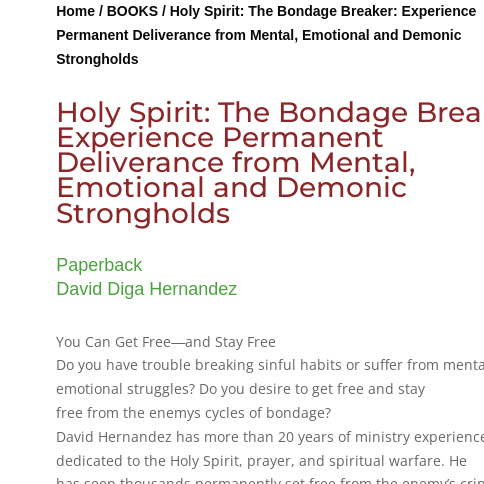Please provide a brief answer to the following inquiry using a single word or phrase:
What is emphasized in the accompanying text?

Transformative power of the Holy Spirit